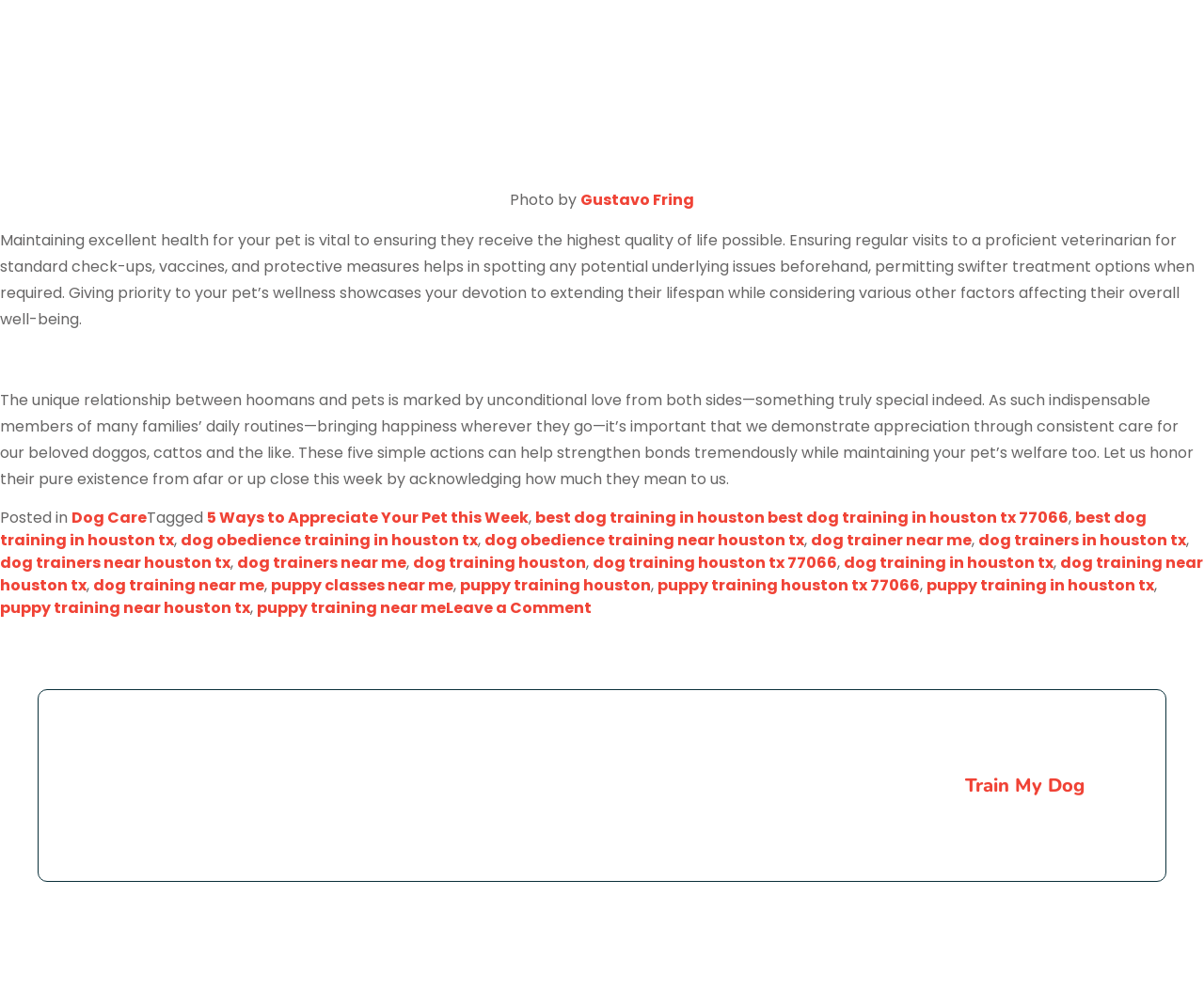Please give the bounding box coordinates of the area that should be clicked to fulfill the following instruction: "Learn about 5 ways to appreciate your pet this week". The coordinates should be in the format of four float numbers from 0 to 1, i.e., [left, top, right, bottom].

[0.172, 0.512, 0.439, 0.534]